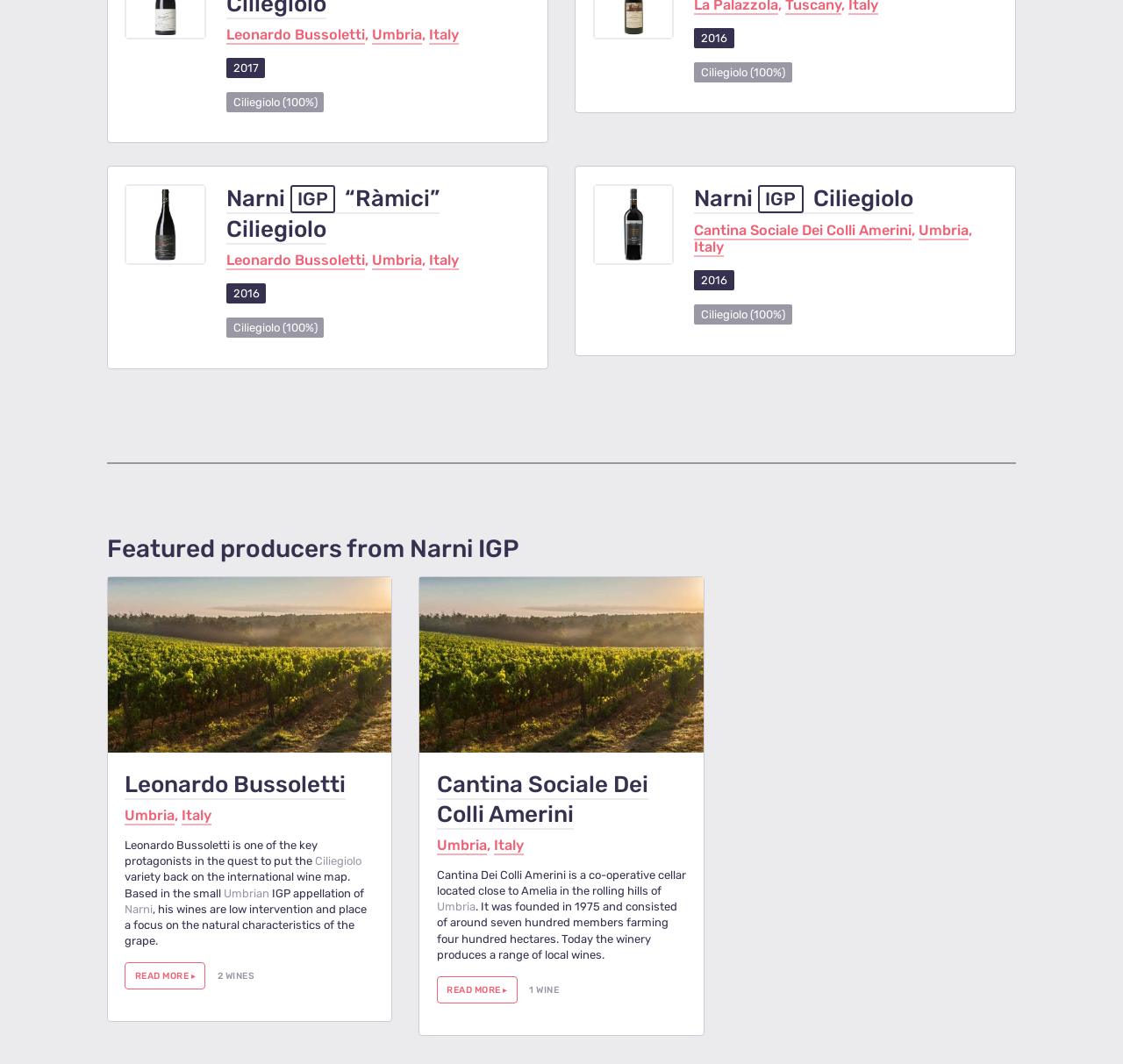Determine the bounding box coordinates (top-left x, top-left y, bottom-right x, bottom-right y) of the UI element described in the following text: President

None